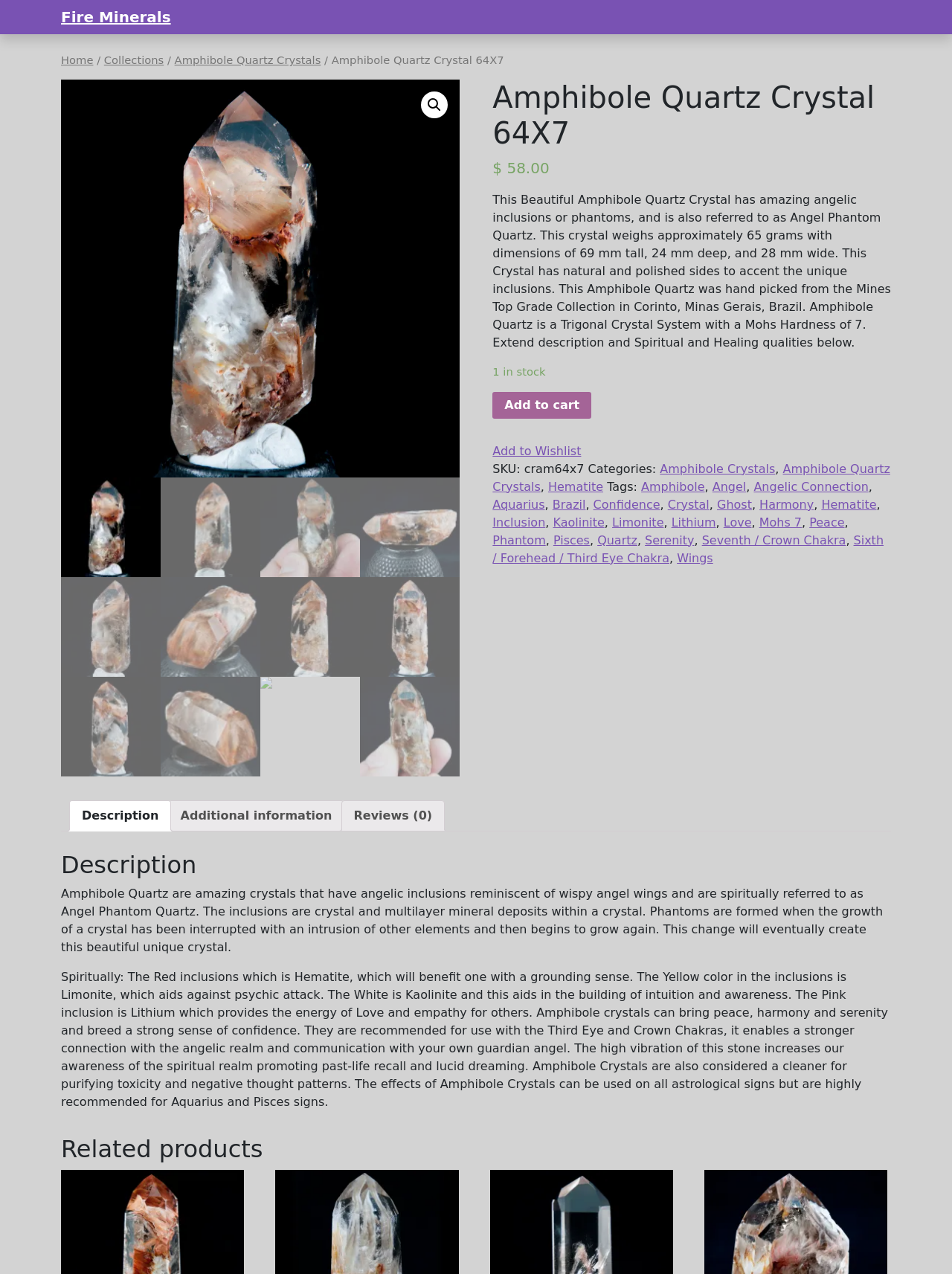Show the bounding box coordinates for the element that needs to be clicked to execute the following instruction: "Click the 'About' link". Provide the coordinates in the form of four float numbers between 0 and 1, i.e., [left, top, right, bottom].

None